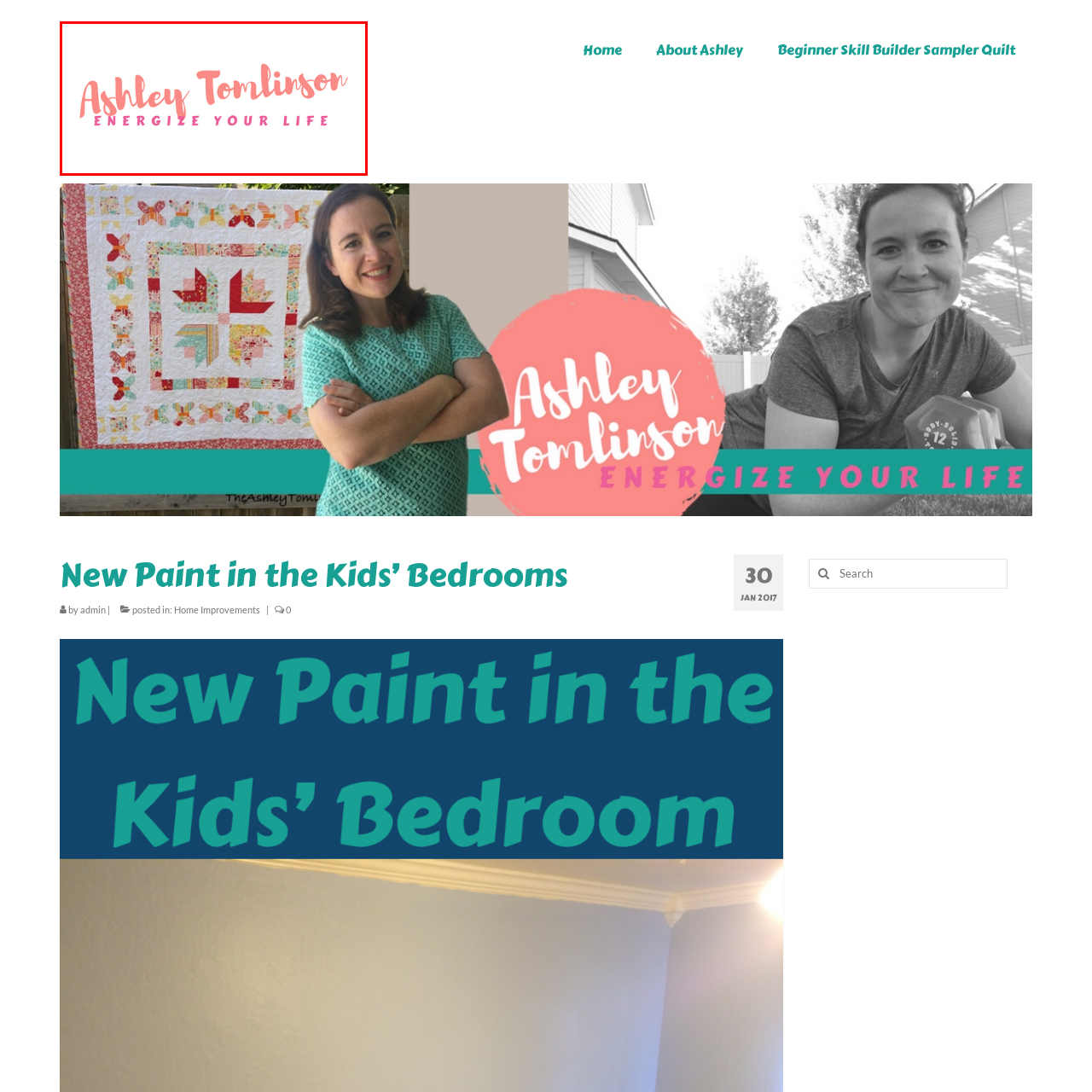What type of spaces does Ashley Tomlinson focus on transforming?
Study the image highlighted with a red bounding box and respond to the question with a detailed answer.

The question asks for the type of spaces that Ashley Tomlinson focuses on transforming. According to the caption, her work involves transforming spaces, particularly in children's bedrooms, making it the correct answer.